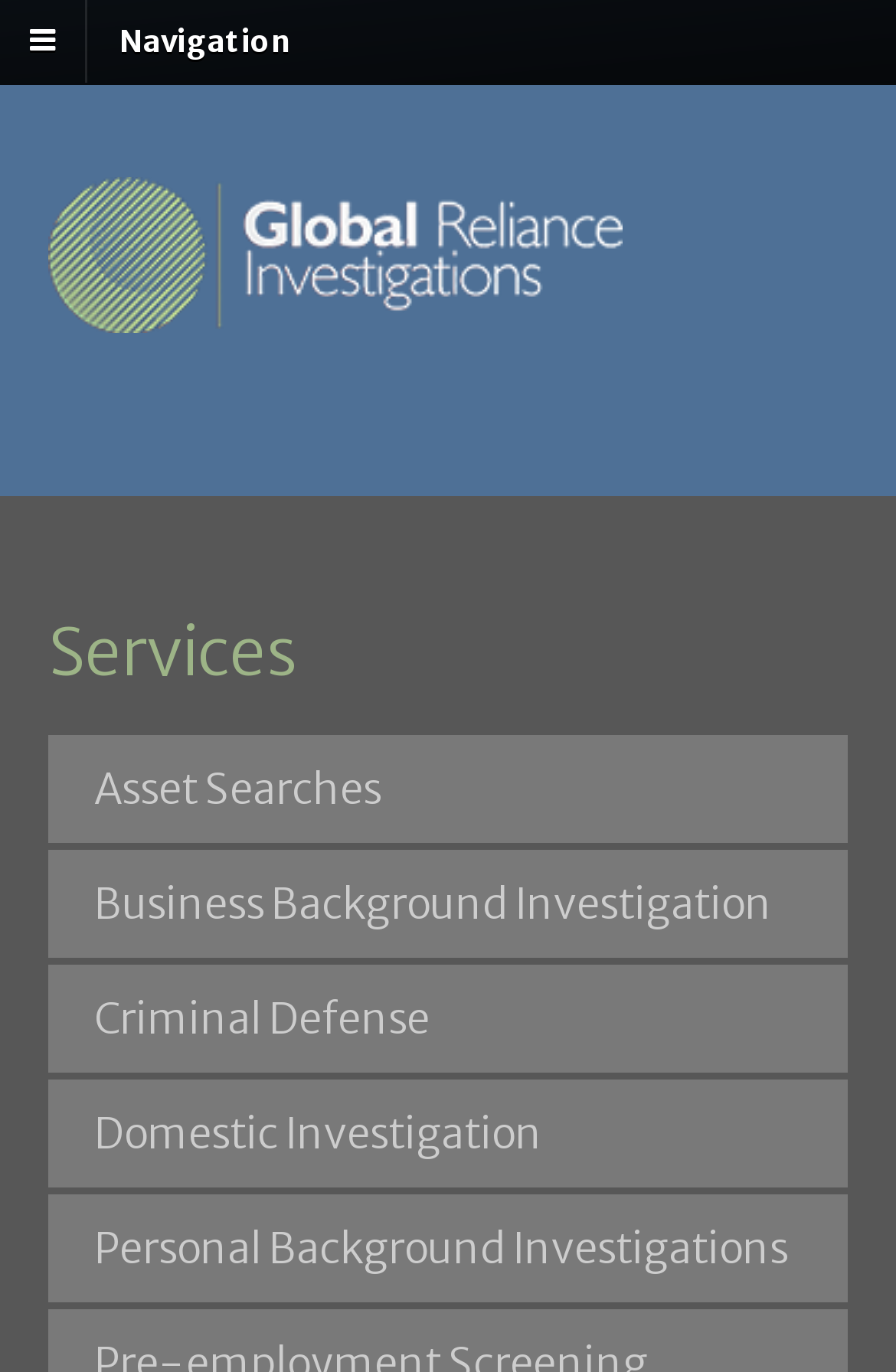Provide a single word or phrase answer to the question: 
What is the first service listed?

Asset Searches